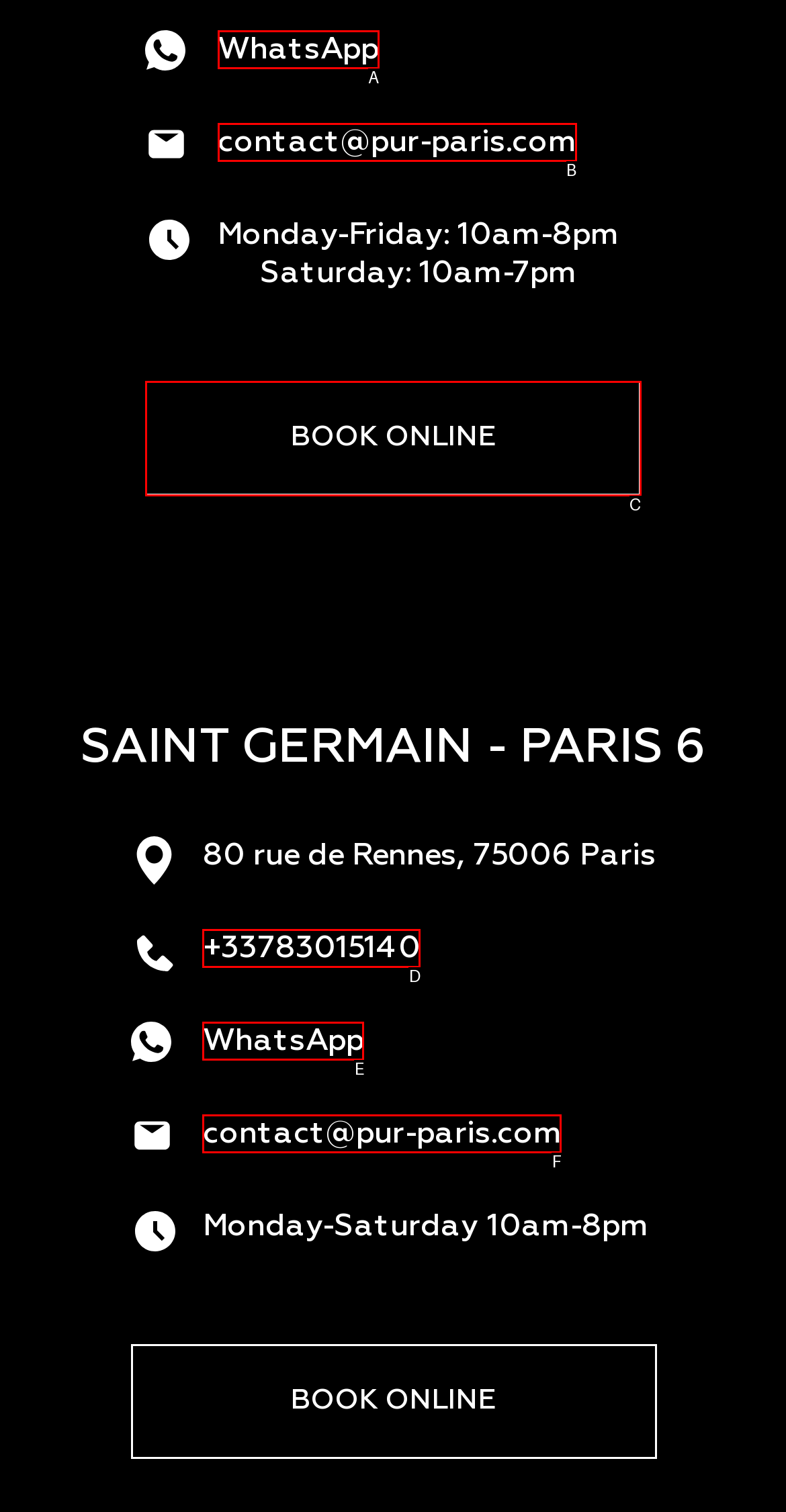Determine the HTML element that best aligns with the description: WhatsApp
Answer with the appropriate letter from the listed options.

A